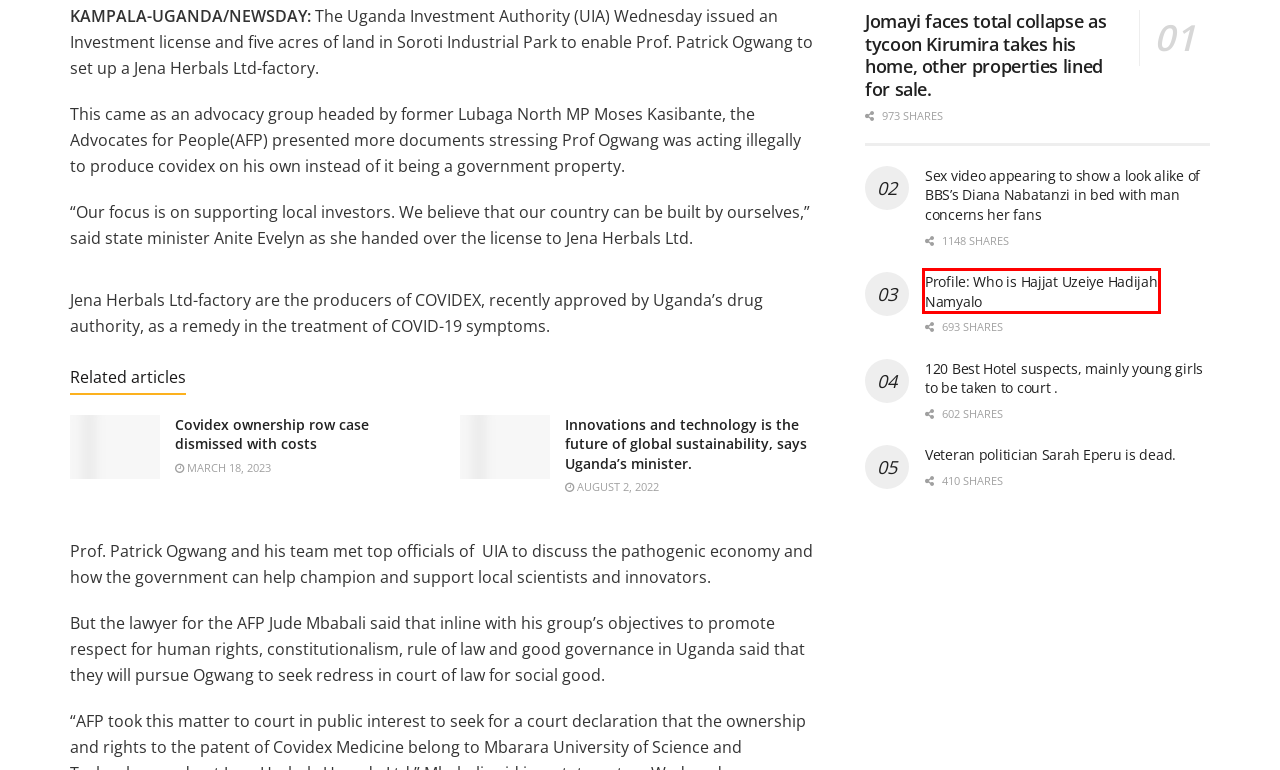Examine the screenshot of a webpage with a red bounding box around a UI element. Your task is to identify the webpage description that best corresponds to the new webpage after clicking the specified element. The given options are:
A. Veteran politician Sarah Eperu is dead. – NEWSDAY
B. Website Slot Online Terbaik Terlengkap Indonesia – NEWSDAY
C. Covidex ownership row case dismissed with costs – NEWSDAY
D. 120 Best Hotel suspects, mainly young girls to be taken to court . – NEWSDAY
E. Profile: Who is Hajjat Uzeiye Hadijah Namyalo – NEWSDAY
F. NEWSDAY
G. Entertainment Archives – NEWSDAY
H. Innovations and technology is the future of global sustainability, says Uganda’s minister. – NEWSDAY

E